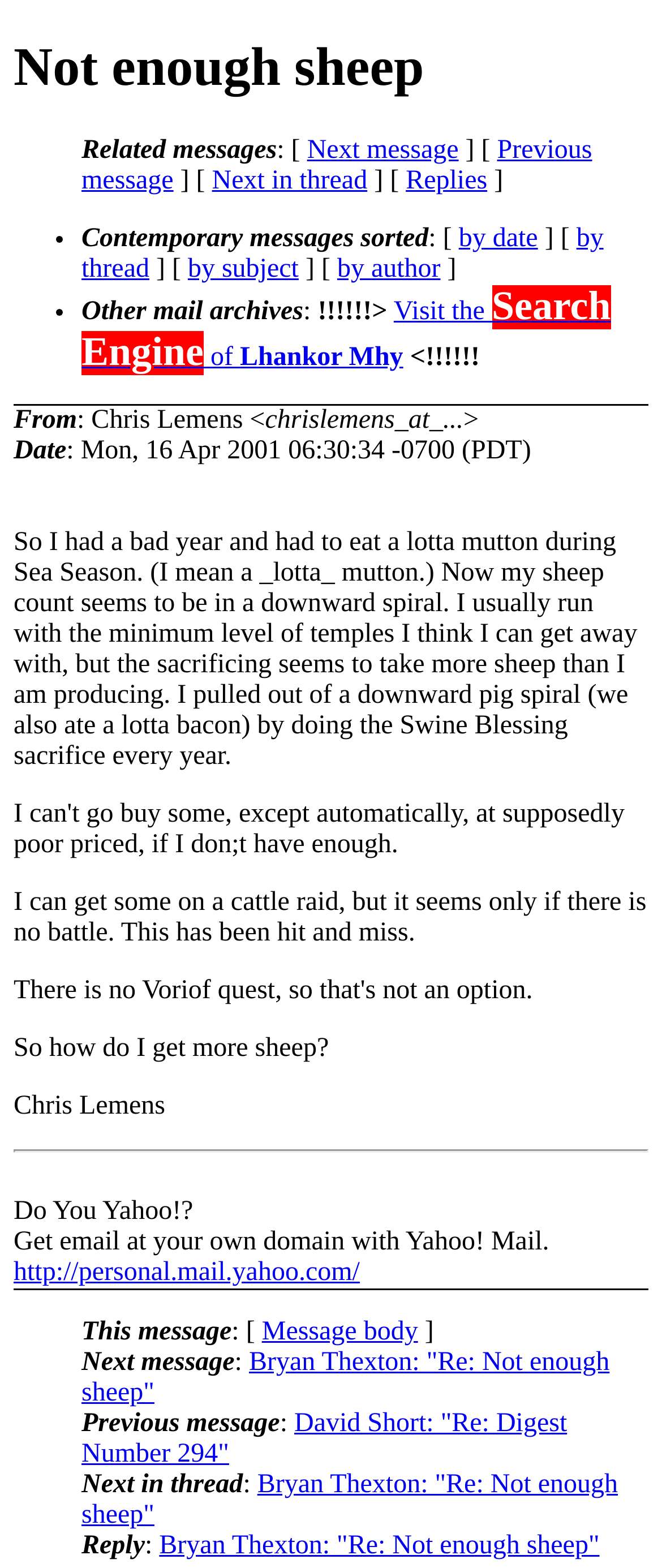Examine the image and give a thorough answer to the following question:
What is the author's question?

The author's question can be found in the third paragraph of the message, where they ask 'So how do I get more sheep?' after explaining their problem with the sheep count.